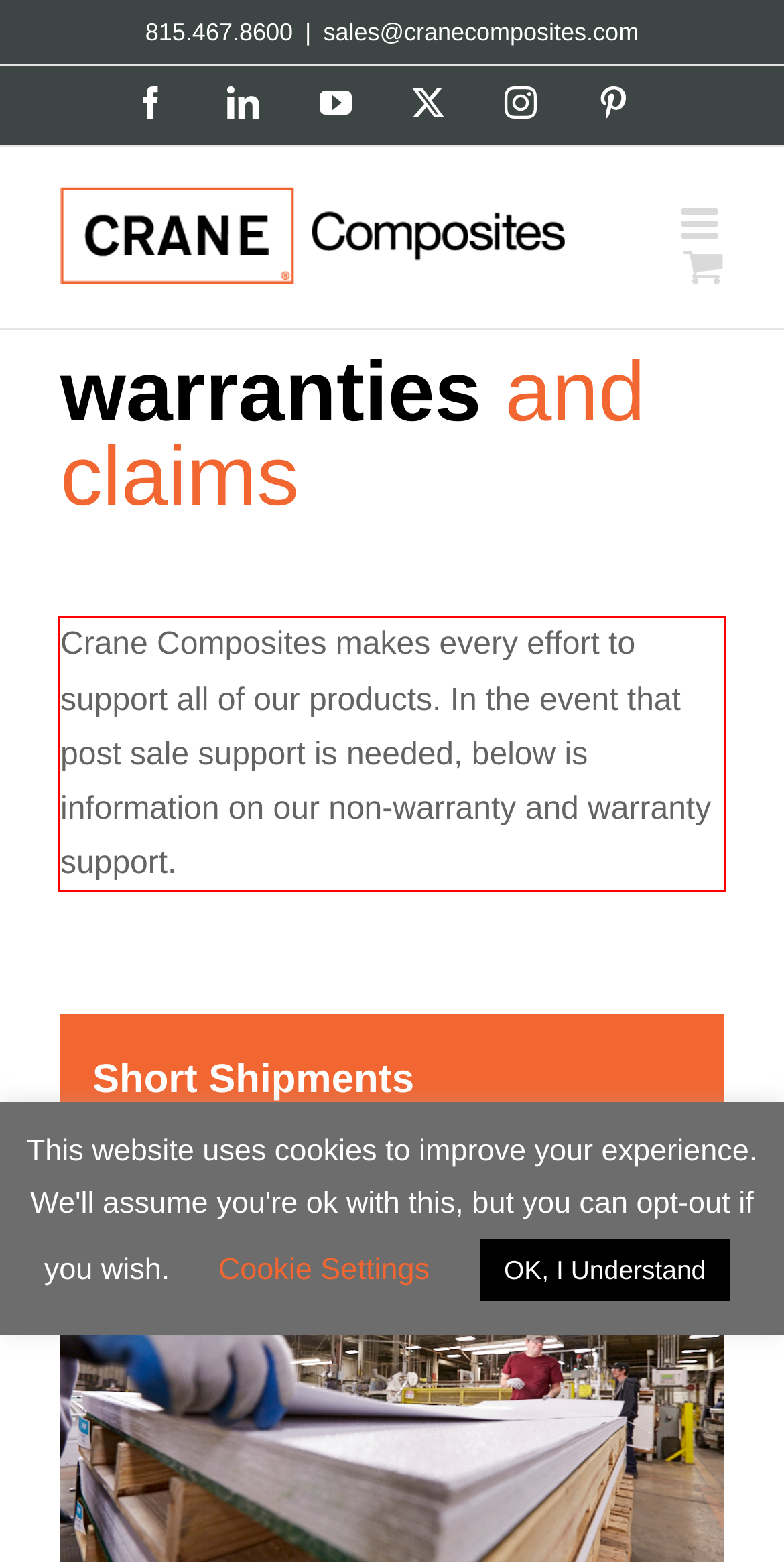Identify the text inside the red bounding box in the provided webpage screenshot and transcribe it.

Crane Composites makes every effort to support all of our products. In the event that post sale support is needed, below is information on our non-warranty and warranty support.